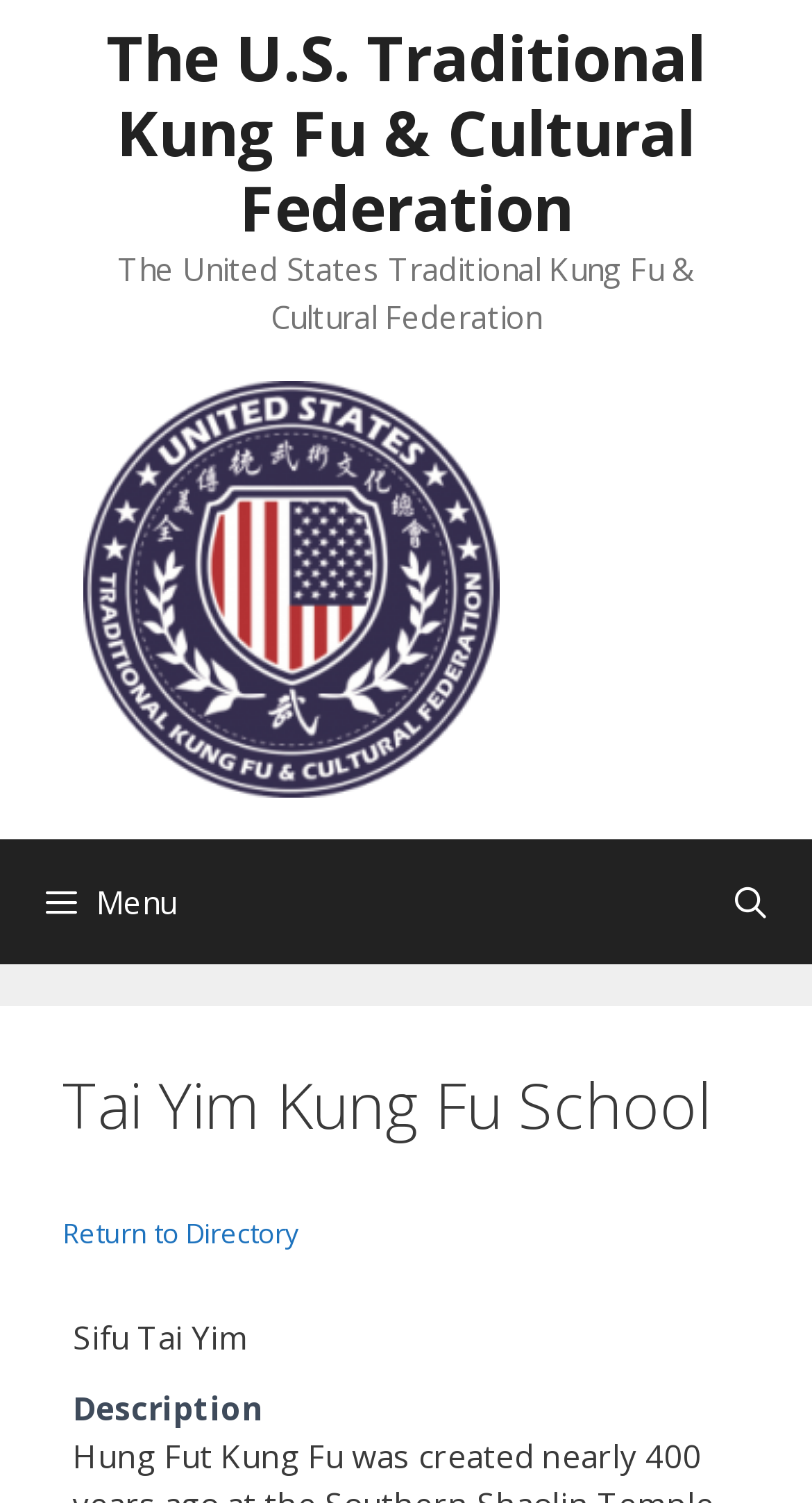What is the role of Sifu Tai Yim?
Based on the screenshot, answer the question with a single word or phrase.

Sifu